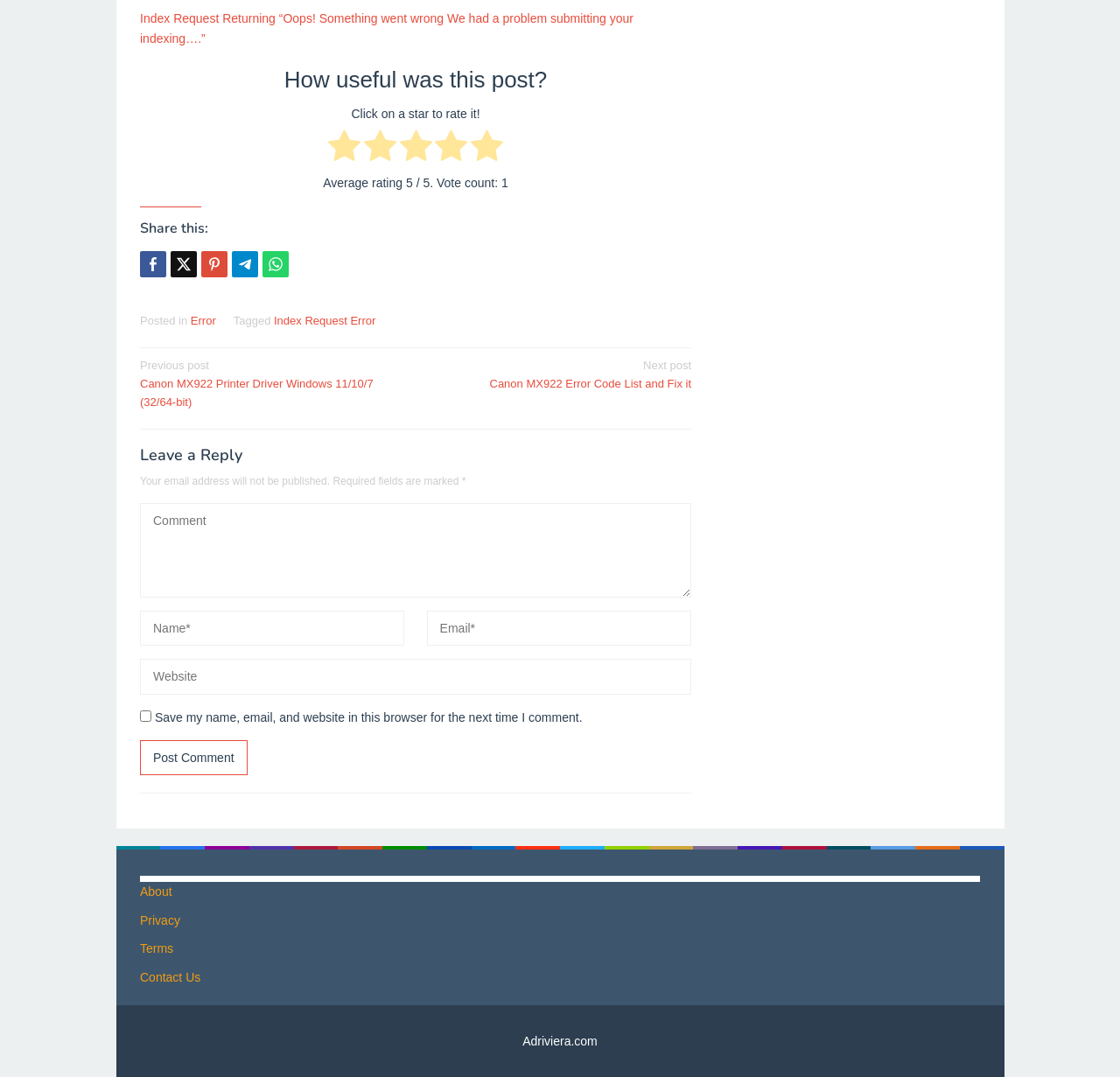What is the website's name?
From the image, respond using a single word or phrase.

Adriviera.com